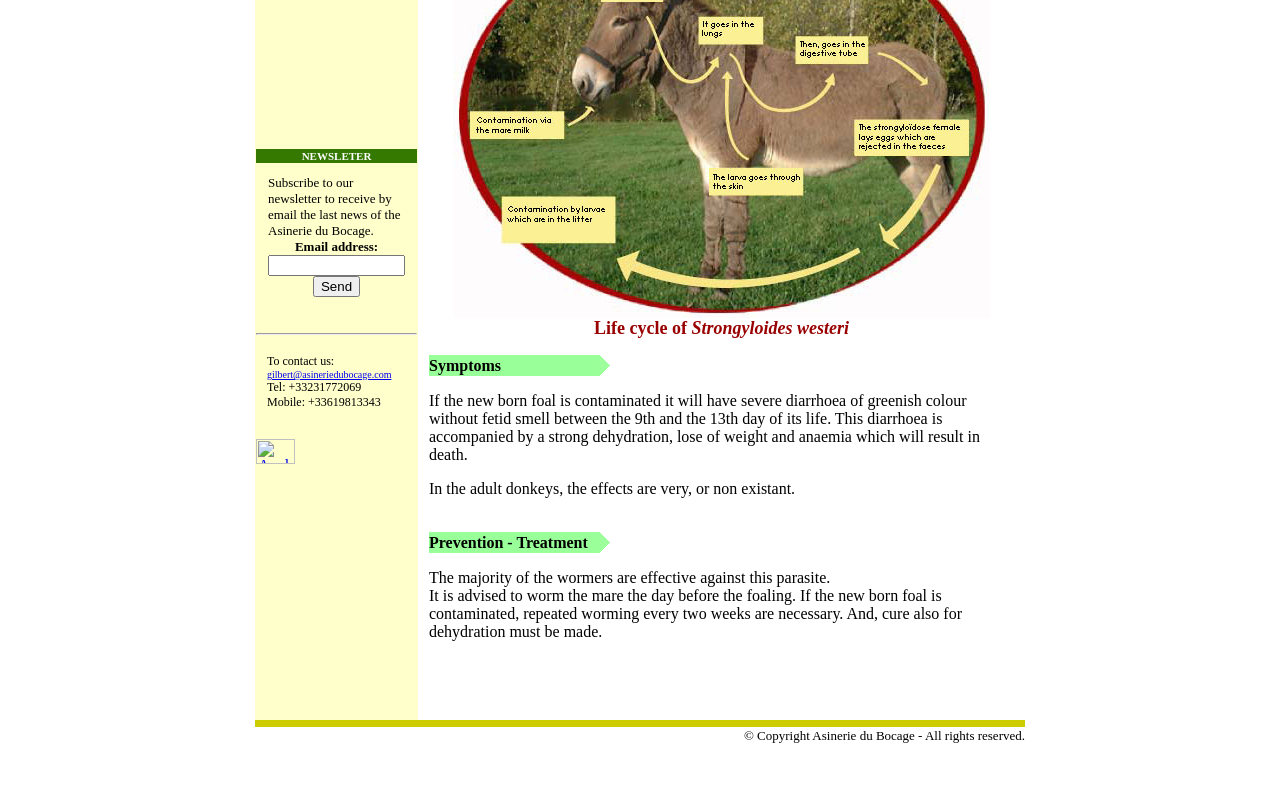Find the bounding box coordinates for the UI element whose description is: "parent_node: Email address: name="email"". The coordinates should be four float numbers between 0 and 1, in the format [left, top, right, bottom].

[0.209, 0.321, 0.316, 0.347]